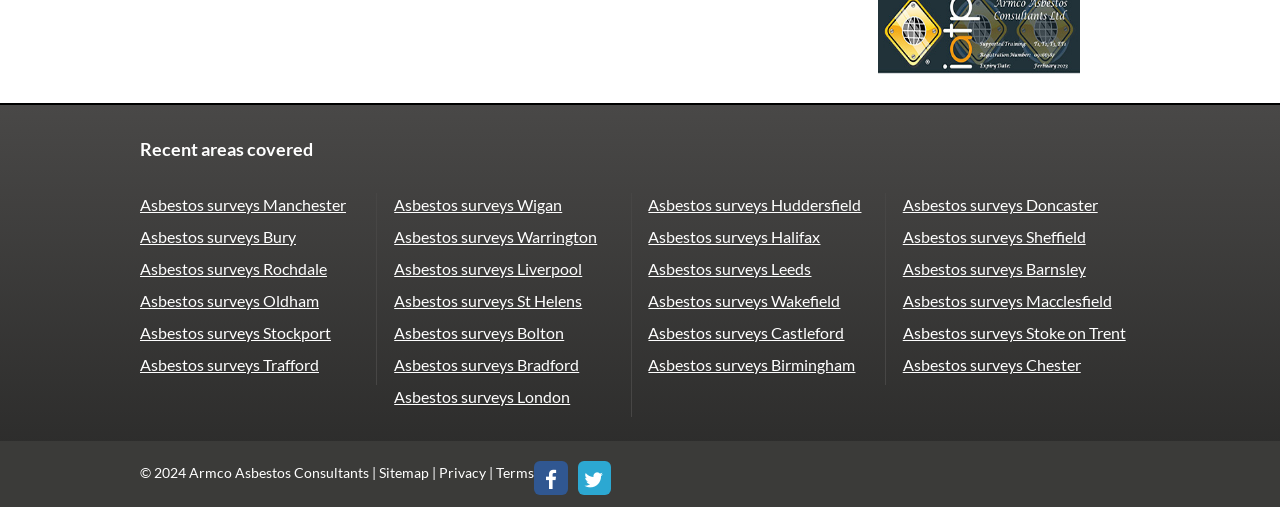How many social media links are there?
Provide a detailed and extensive answer to the question.

I looked at the bottom of the page and found two social media links, one for Facebook and one for Twitter.